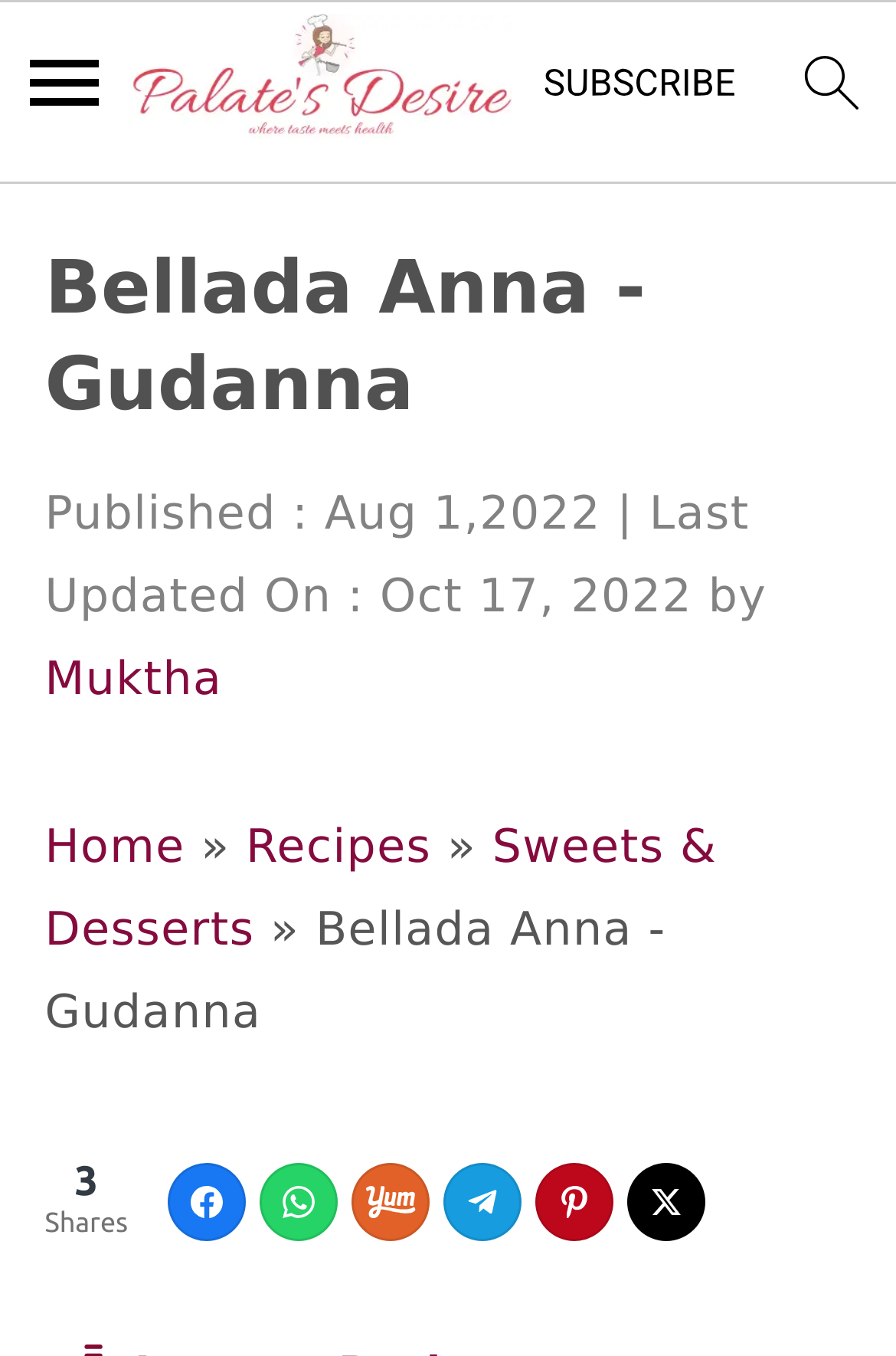Extract the top-level heading from the webpage and provide its text.

Bellada Anna - Gudanna